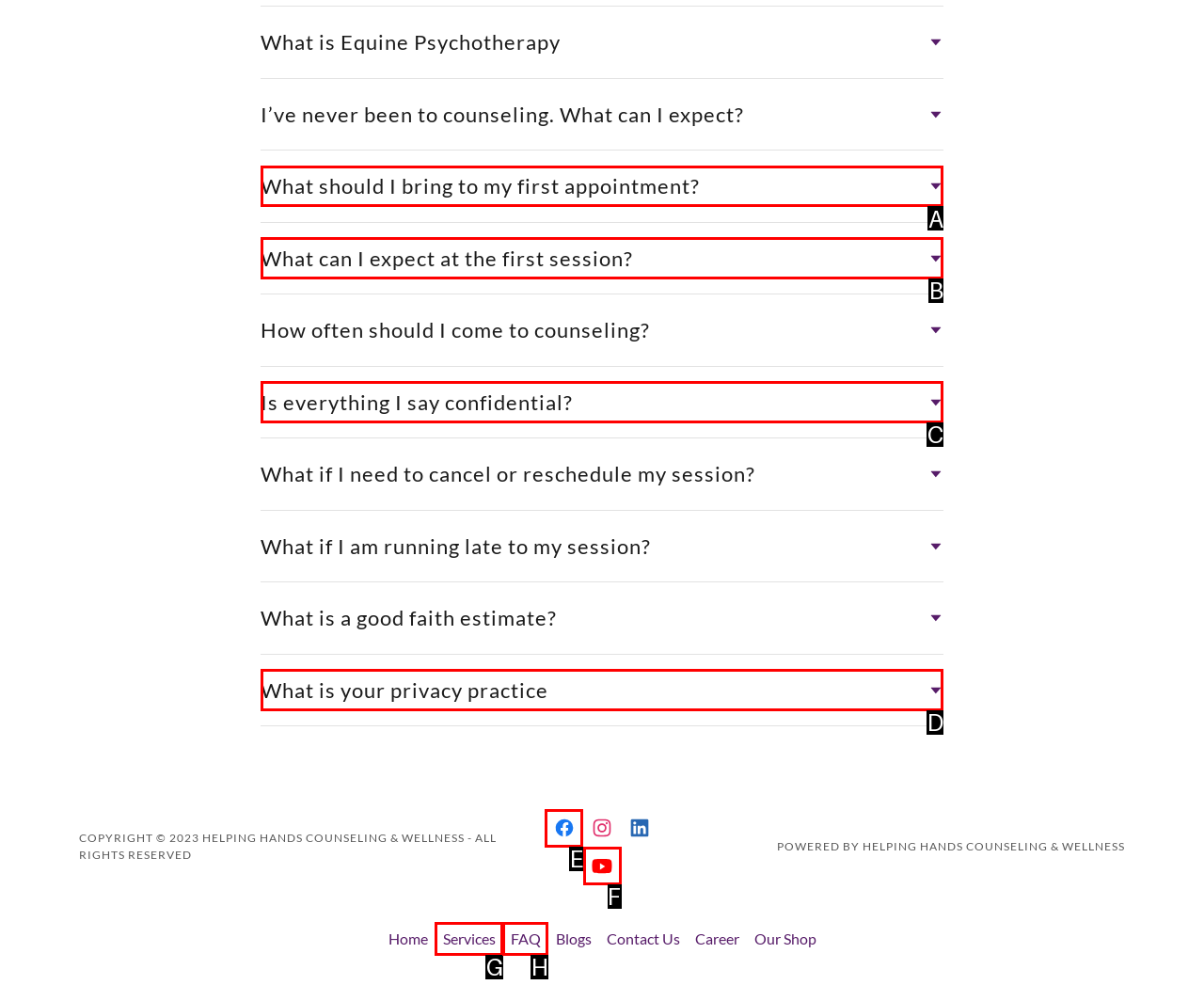Tell me which one HTML element I should click to complete this task: Click on 'Facebook Social Link' Answer with the option's letter from the given choices directly.

E